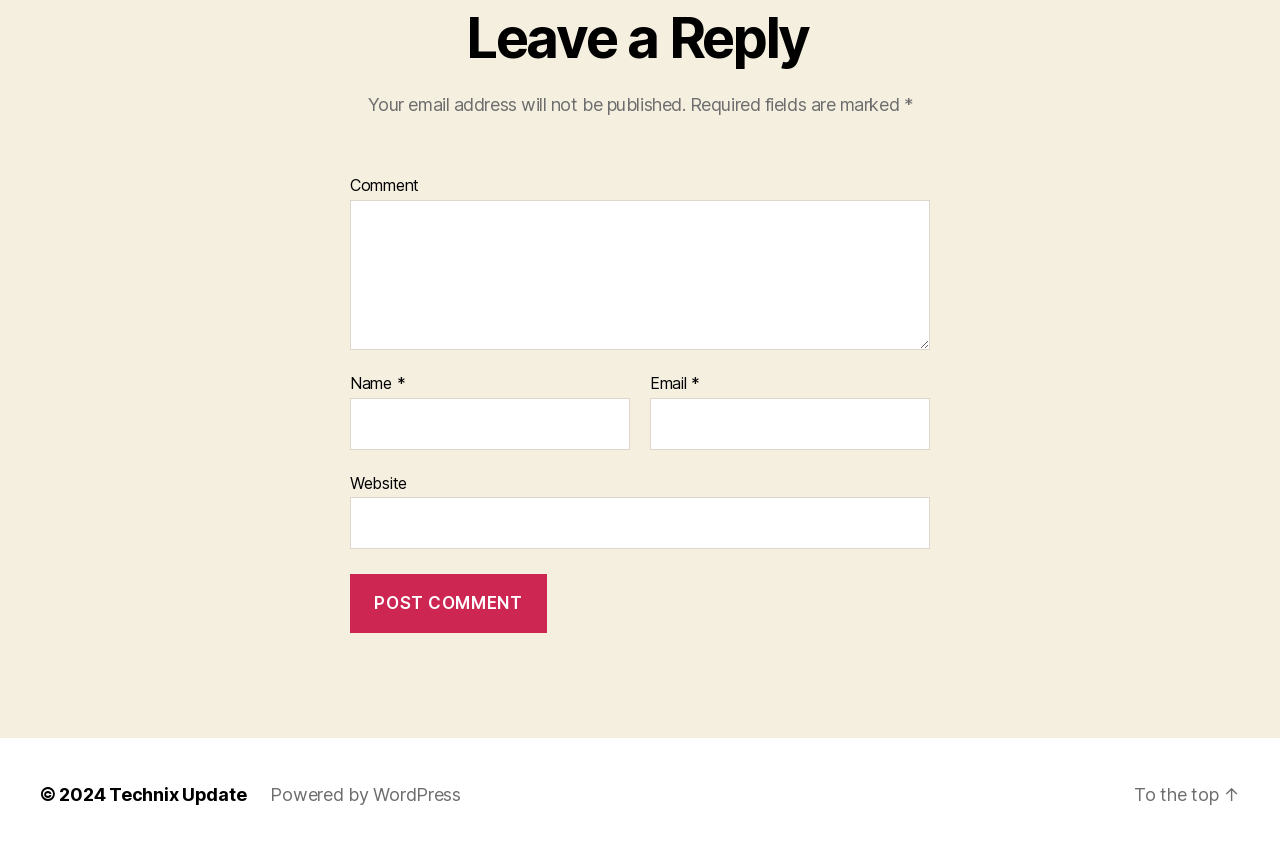What is the purpose of the comment section?
Utilize the information in the image to give a detailed answer to the question.

The purpose of the comment section can be inferred from the heading 'Leave a Reply' and the presence of text boxes for comment, name, email, and website, which suggests that users can leave a reply or comment on the webpage.